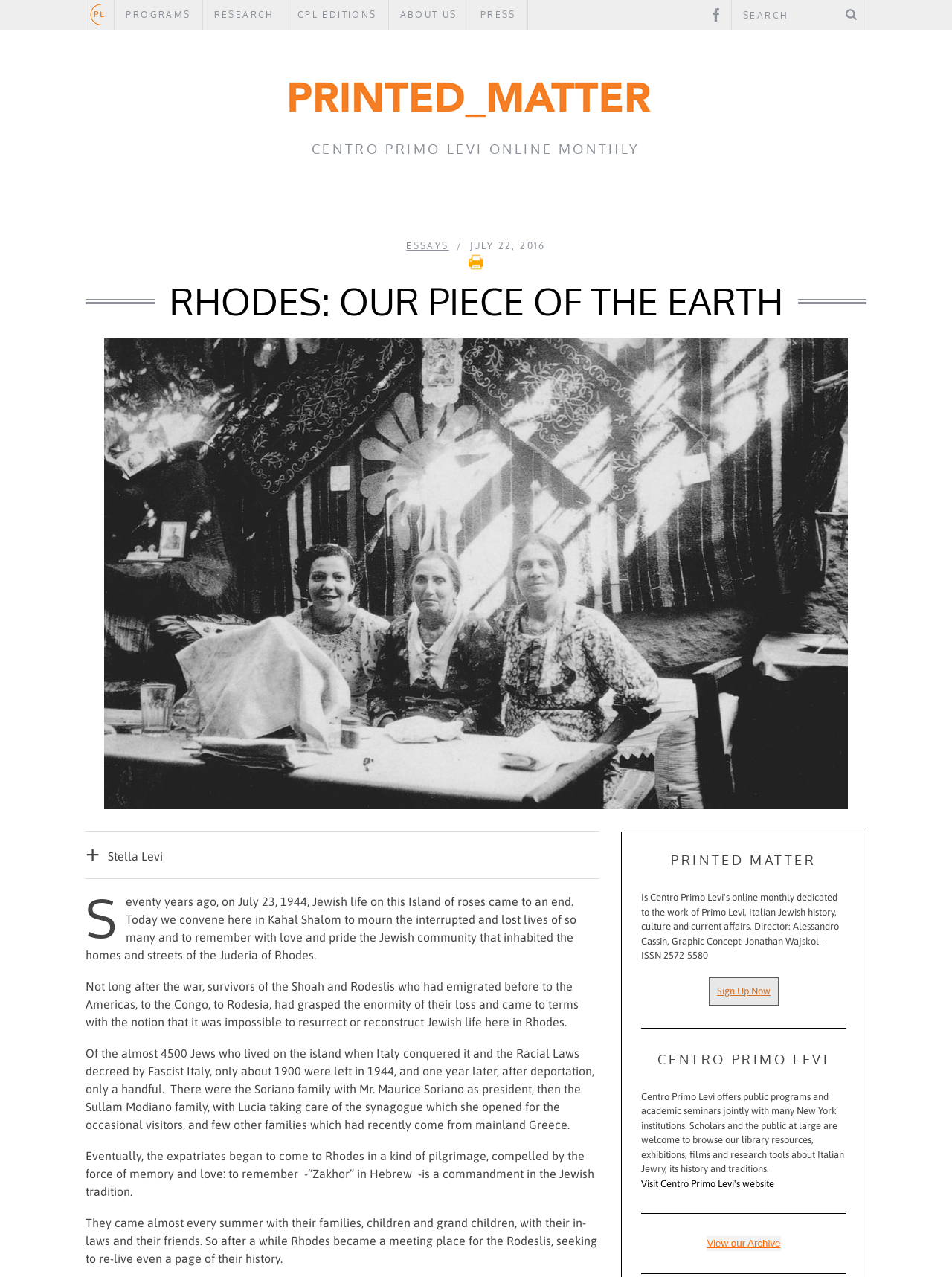Use a single word or phrase to respond to the question:
What is the name of the online monthly publication?

Printed_Matter